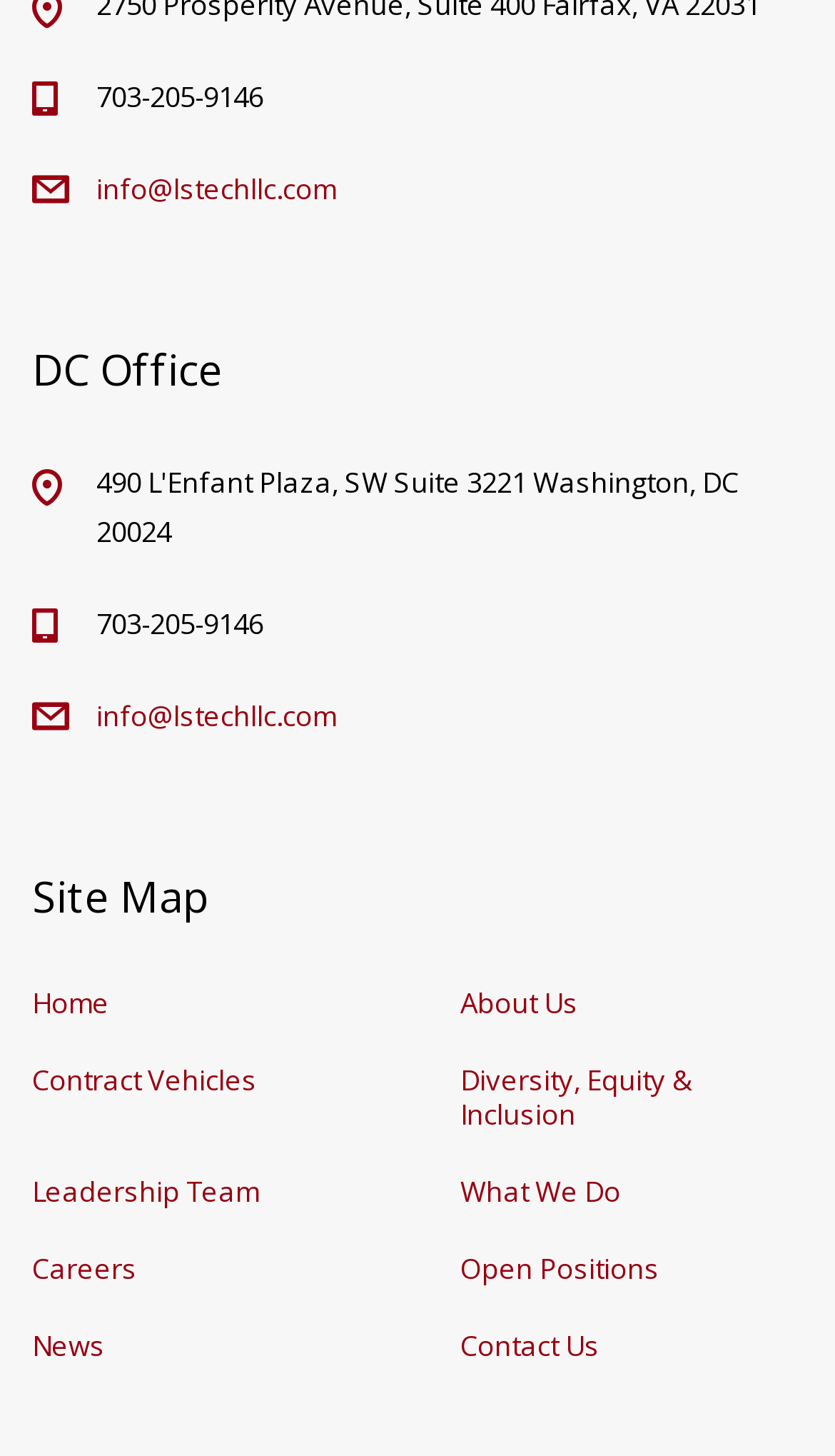Determine the bounding box coordinates for the HTML element described here: "What We Do".

[0.551, 0.806, 0.744, 0.829]